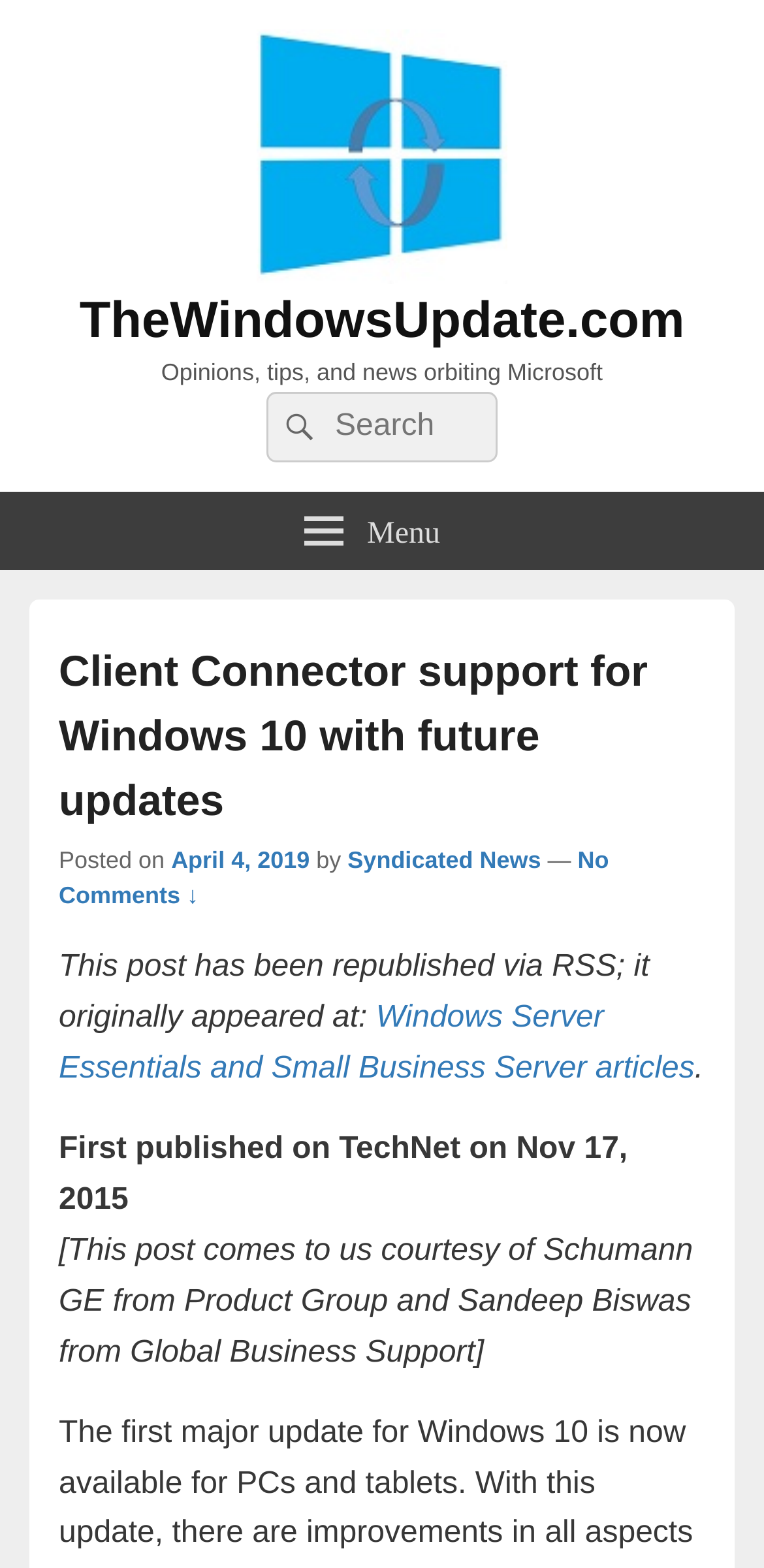What is the name of the website?
Answer the question with as much detail as you can, using the image as a reference.

I determined the answer by looking at the top-left corner of the webpage, where I found a link with the text 'TheWindowsUpdate.com' and an image with the same name, indicating that it is the website's logo and name.